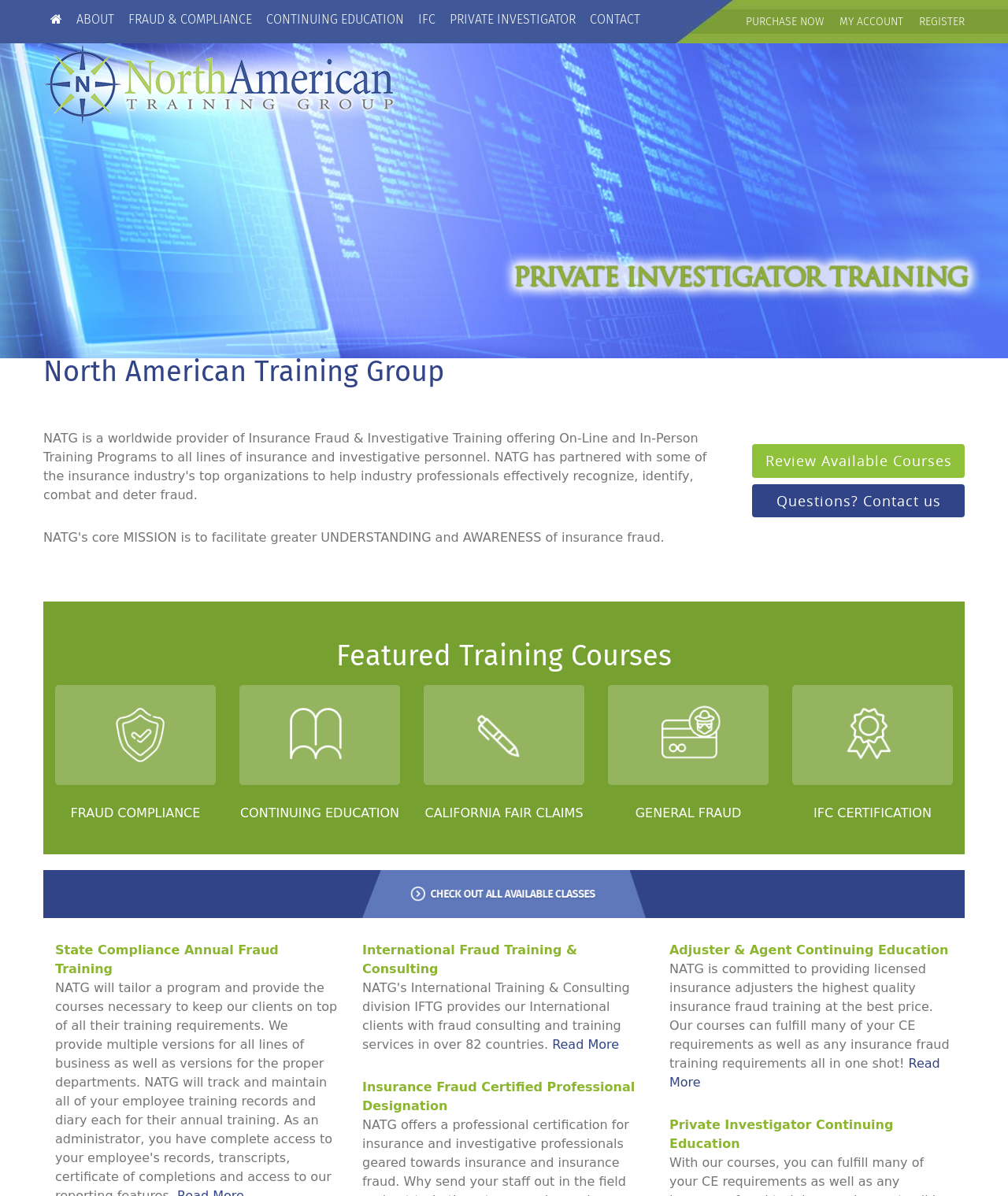Please find the bounding box coordinates of the element that you should click to achieve the following instruction: "View the image of 'President Nixon dressed in regalia high fives a student on campus outside'". The coordinates should be presented as four float numbers between 0 and 1: [left, top, right, bottom].

None